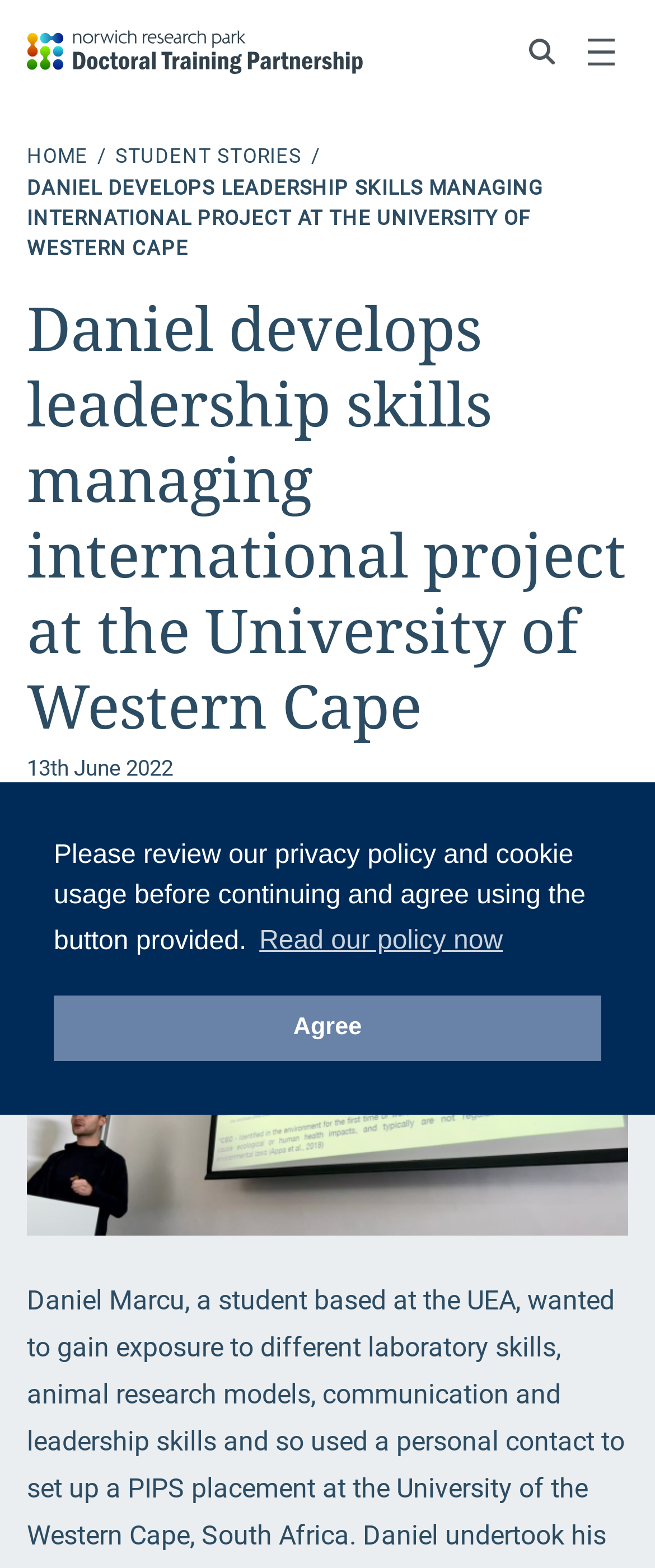What is the principal heading displayed on the webpage?

Daniel develops leadership skills managing international project at the University of Western Cape